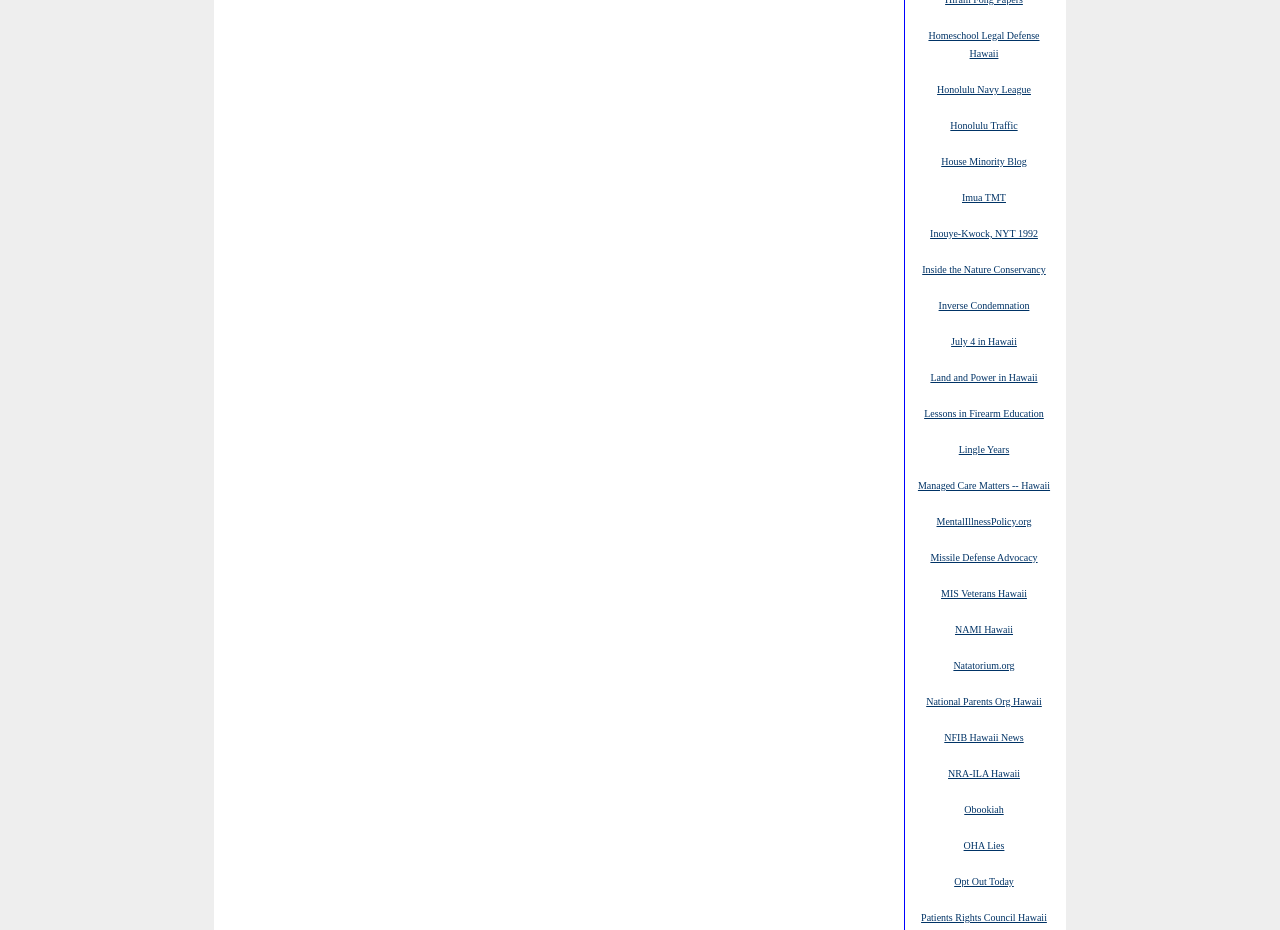Identify the coordinates of the bounding box for the element that must be clicked to accomplish the instruction: "explore Inside the Nature Conservancy".

[0.72, 0.282, 0.817, 0.297]